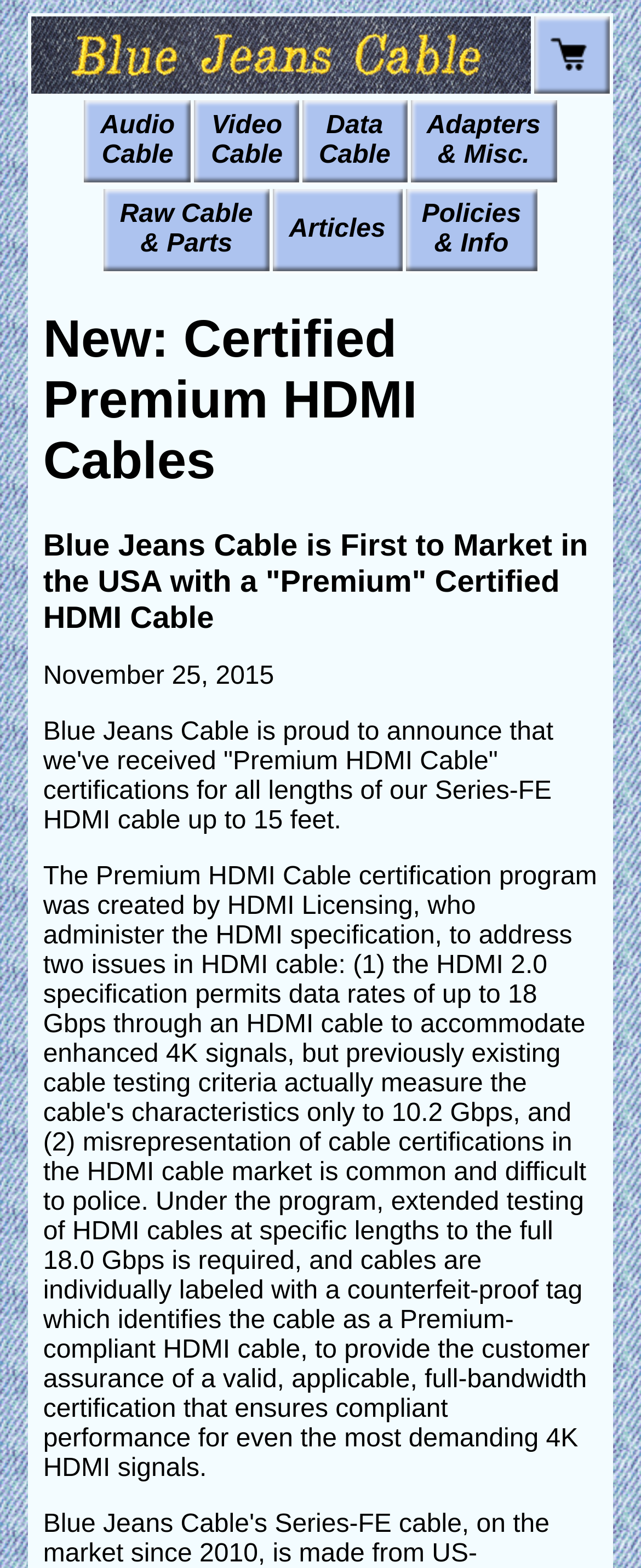What is the company proud to announce?
Use the screenshot to answer the question with a single word or phrase.

Certification for HDMI cables